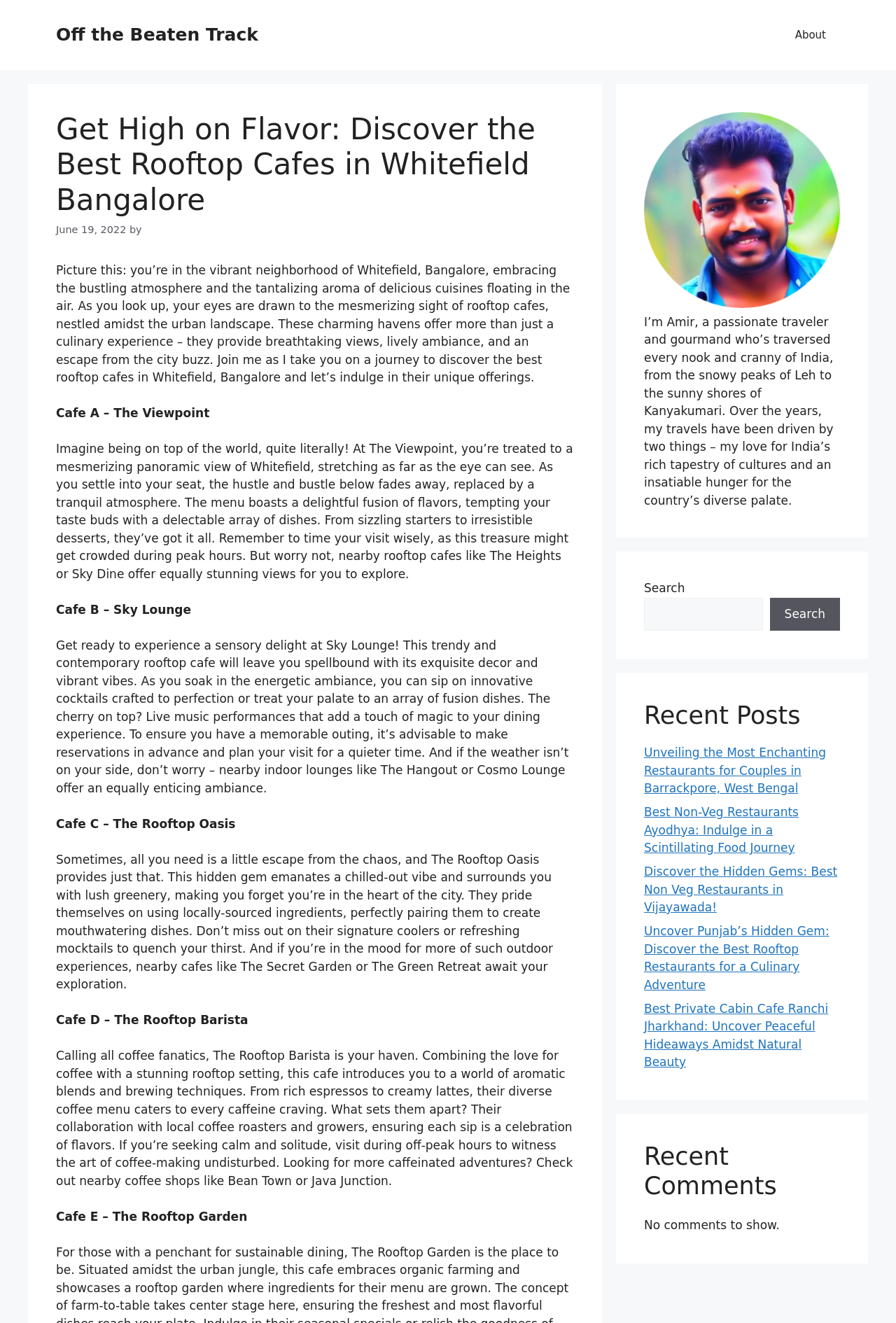Identify the bounding box coordinates of the section to be clicked to complete the task described by the following instruction: "read posts from December 2023". The coordinates should be four float numbers between 0 and 1, formatted as [left, top, right, bottom].

None